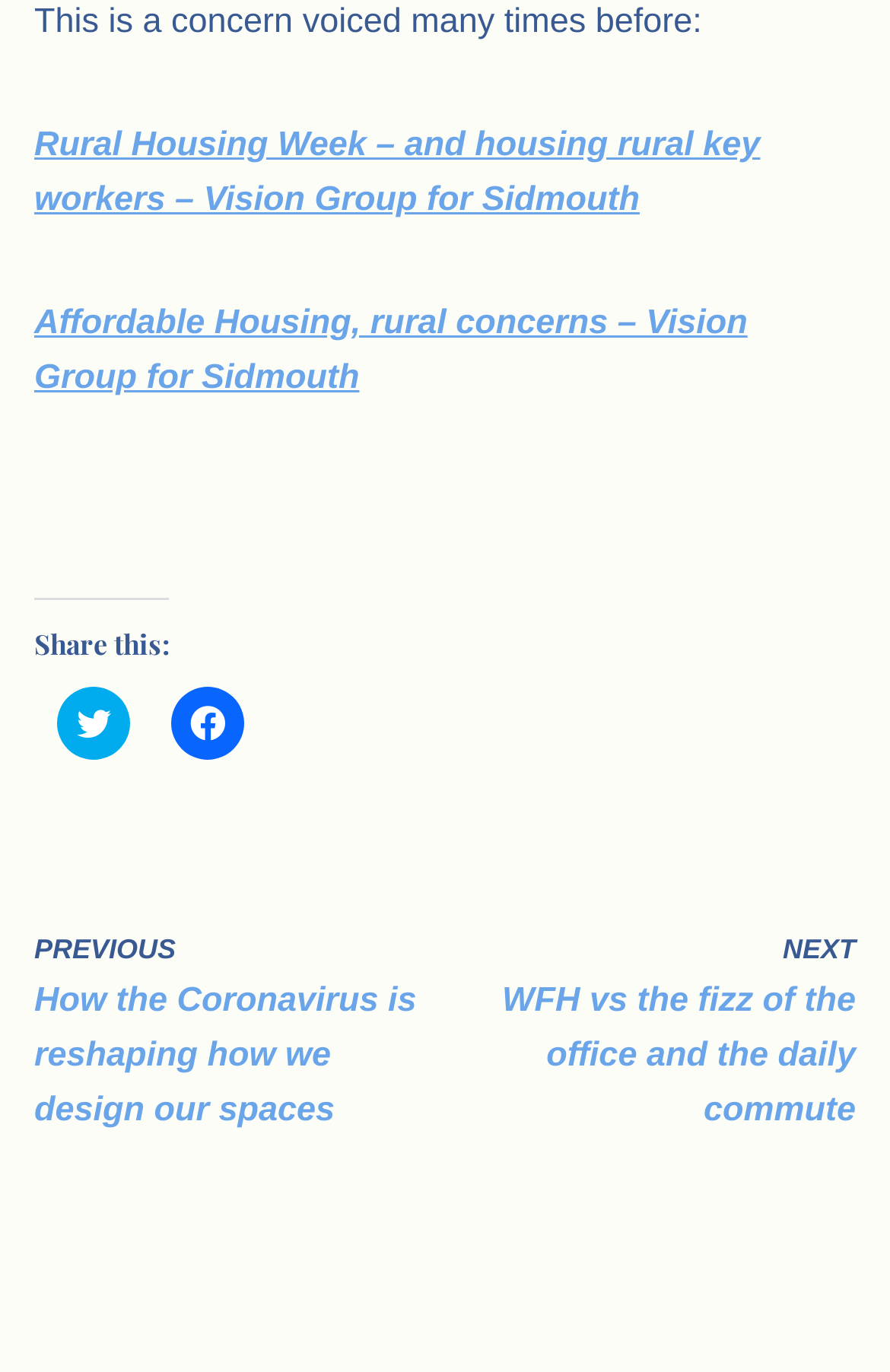Provide a single word or phrase answer to the question: 
How many links are there below the main text?

3